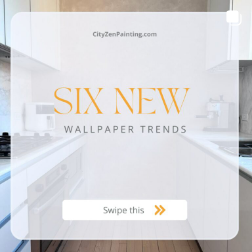Please analyze the image and give a detailed answer to the question:
What type of appliances are shown in the background?

The background of the image reveals sleek cabinetry and contemporary appliances, conveying a sense of style and sophistication, which suggests that the appliances are modern and up-to-date.